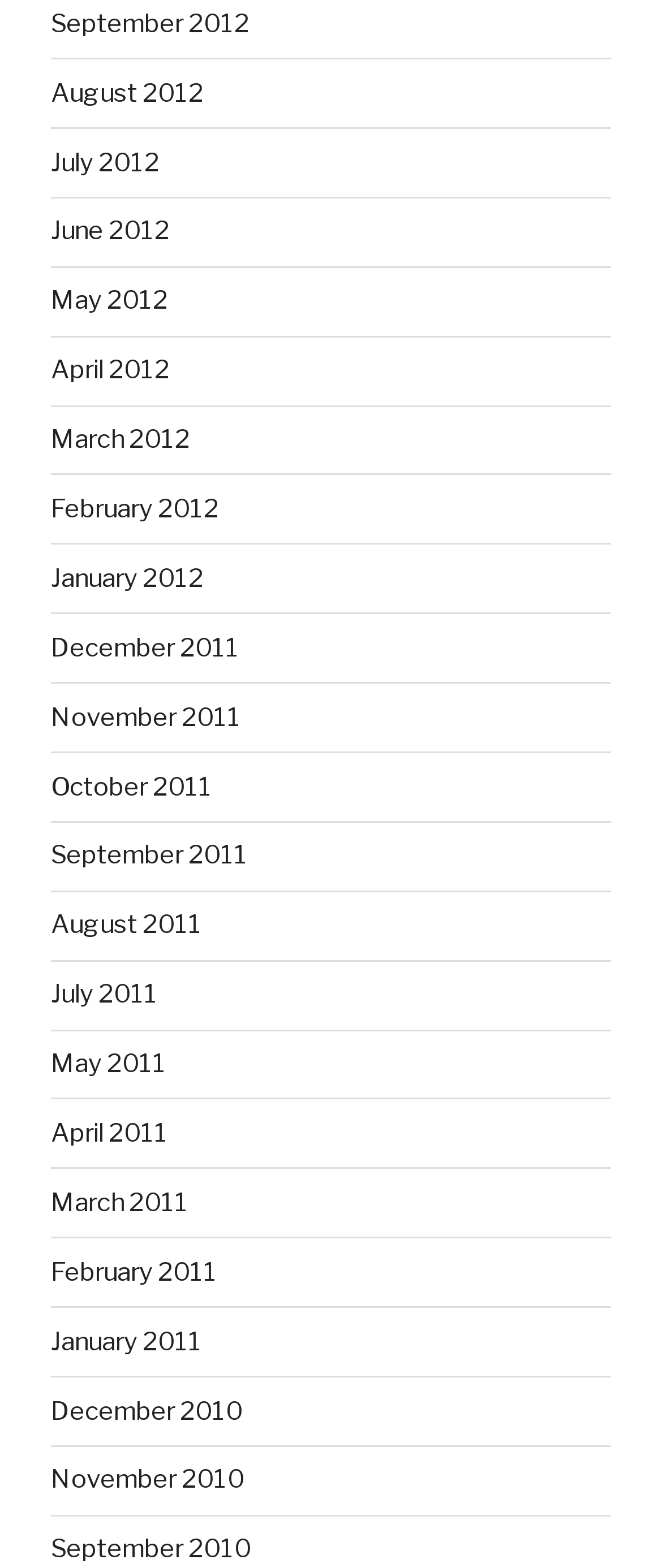Please determine the bounding box coordinates for the UI element described as: "June 2012".

[0.077, 0.138, 0.256, 0.157]